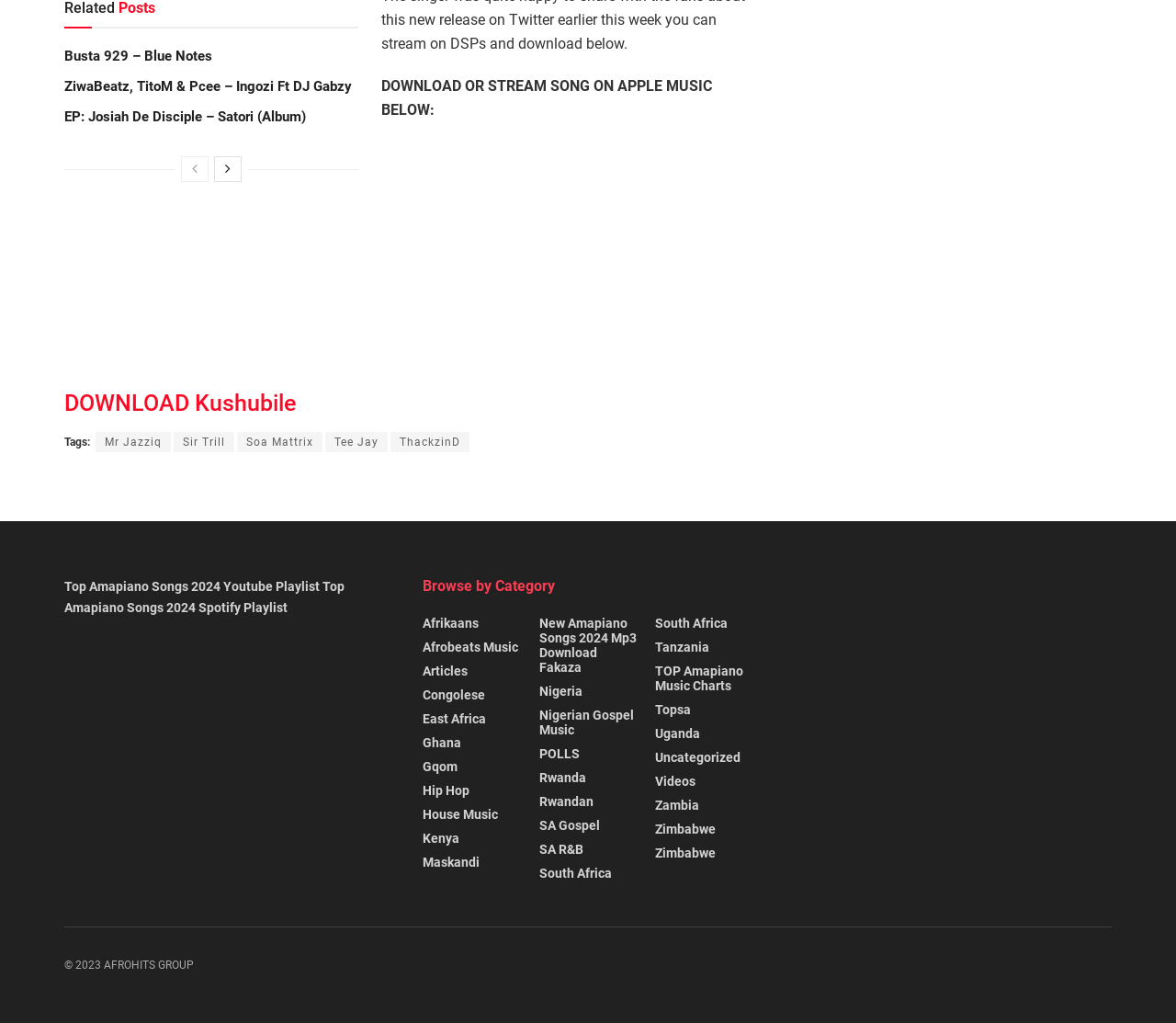Identify the bounding box coordinates of the clickable region necessary to fulfill the following instruction: "Browse by Category". The bounding box coordinates should be four float numbers between 0 and 1, i.e., [left, top, right, bottom].

[0.359, 0.563, 0.641, 0.584]